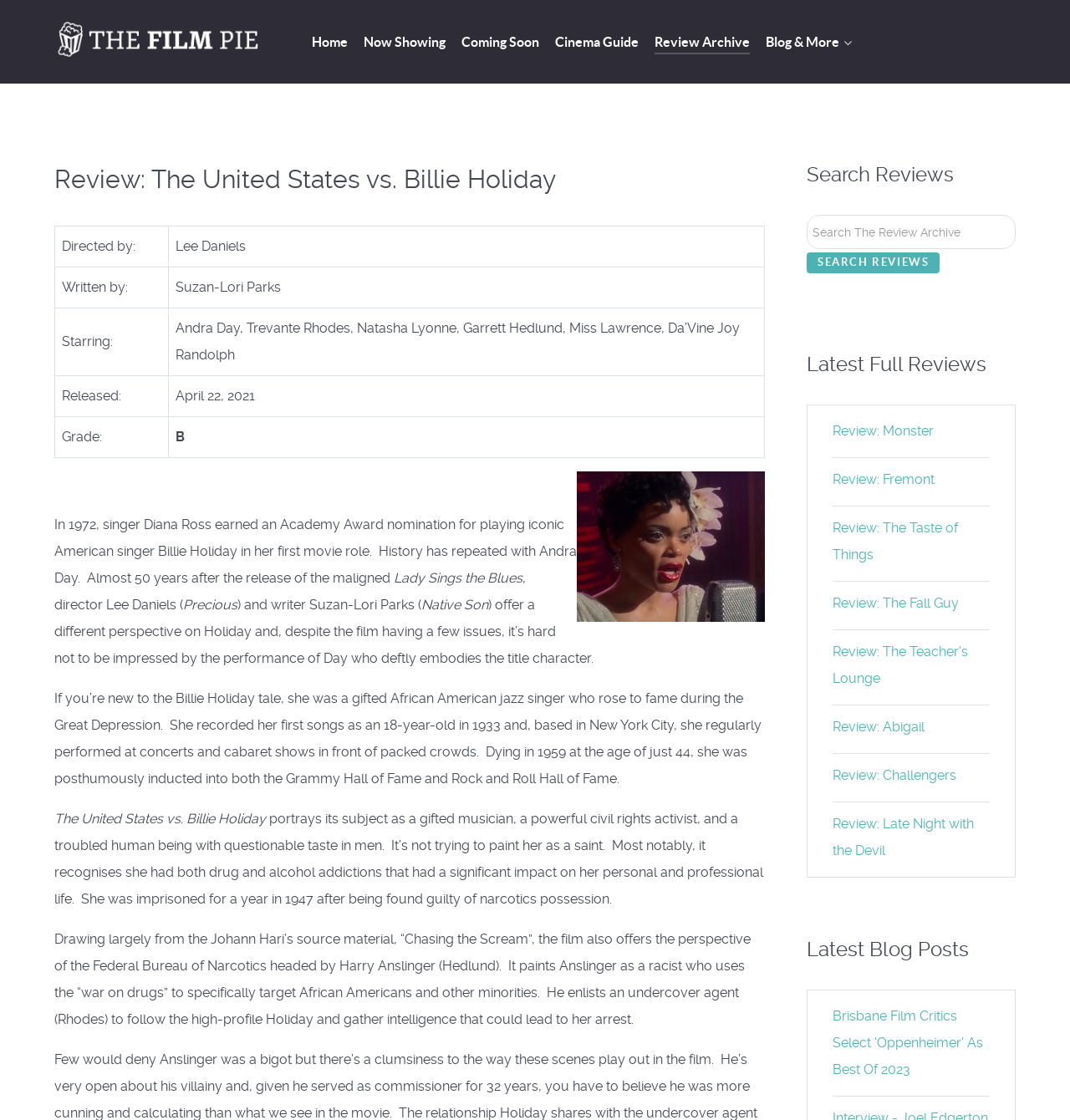Pinpoint the bounding box coordinates of the clickable element to carry out the following instruction: "Click the 'SEARCH REVIEWS' button."

[0.754, 0.226, 0.878, 0.244]